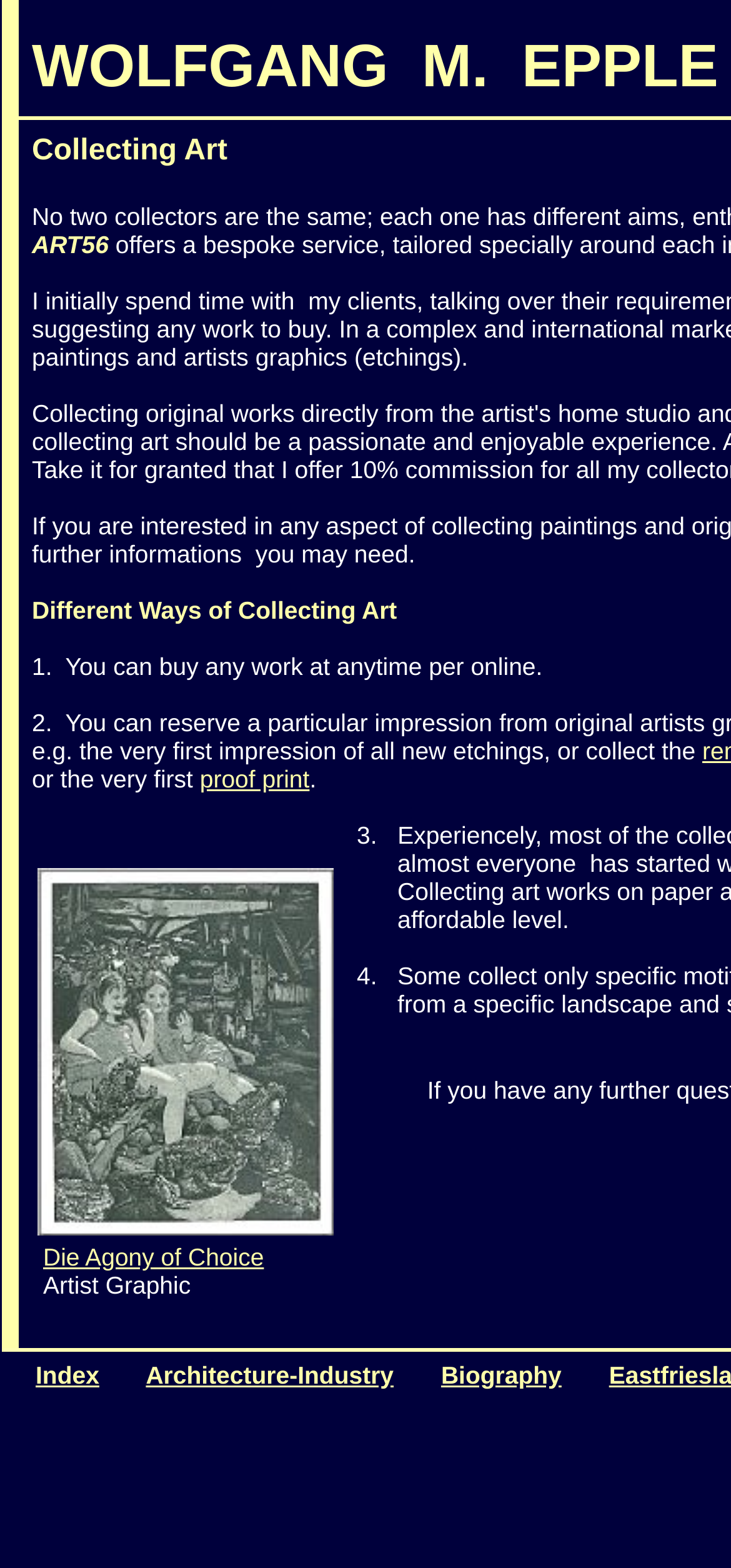Using the provided description proof print, find the bounding box coordinates for the UI element. Provide the coordinates in (top-left x, top-left y, bottom-right x, bottom-right y) format, ensuring all values are between 0 and 1.

[0.273, 0.487, 0.423, 0.507]